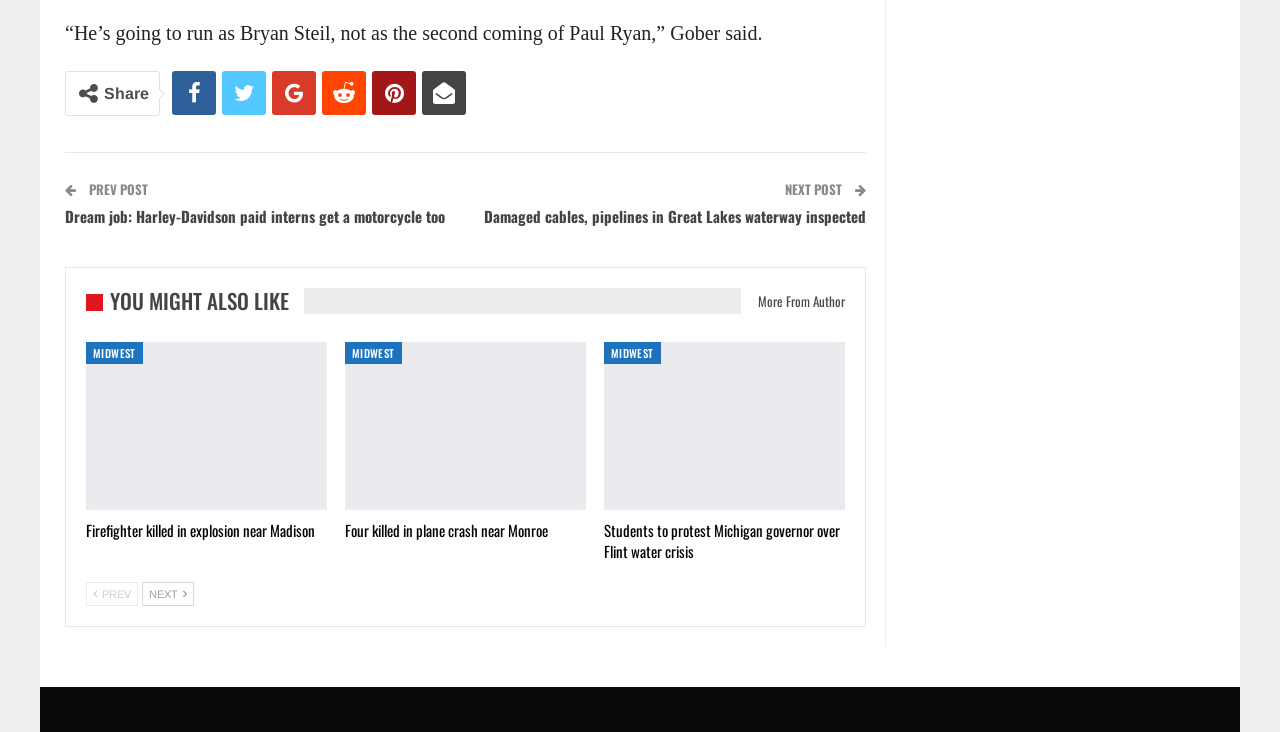Using the description: "You might also like", identify the bounding box of the corresponding UI element in the screenshot.

[0.067, 0.405, 0.238, 0.428]